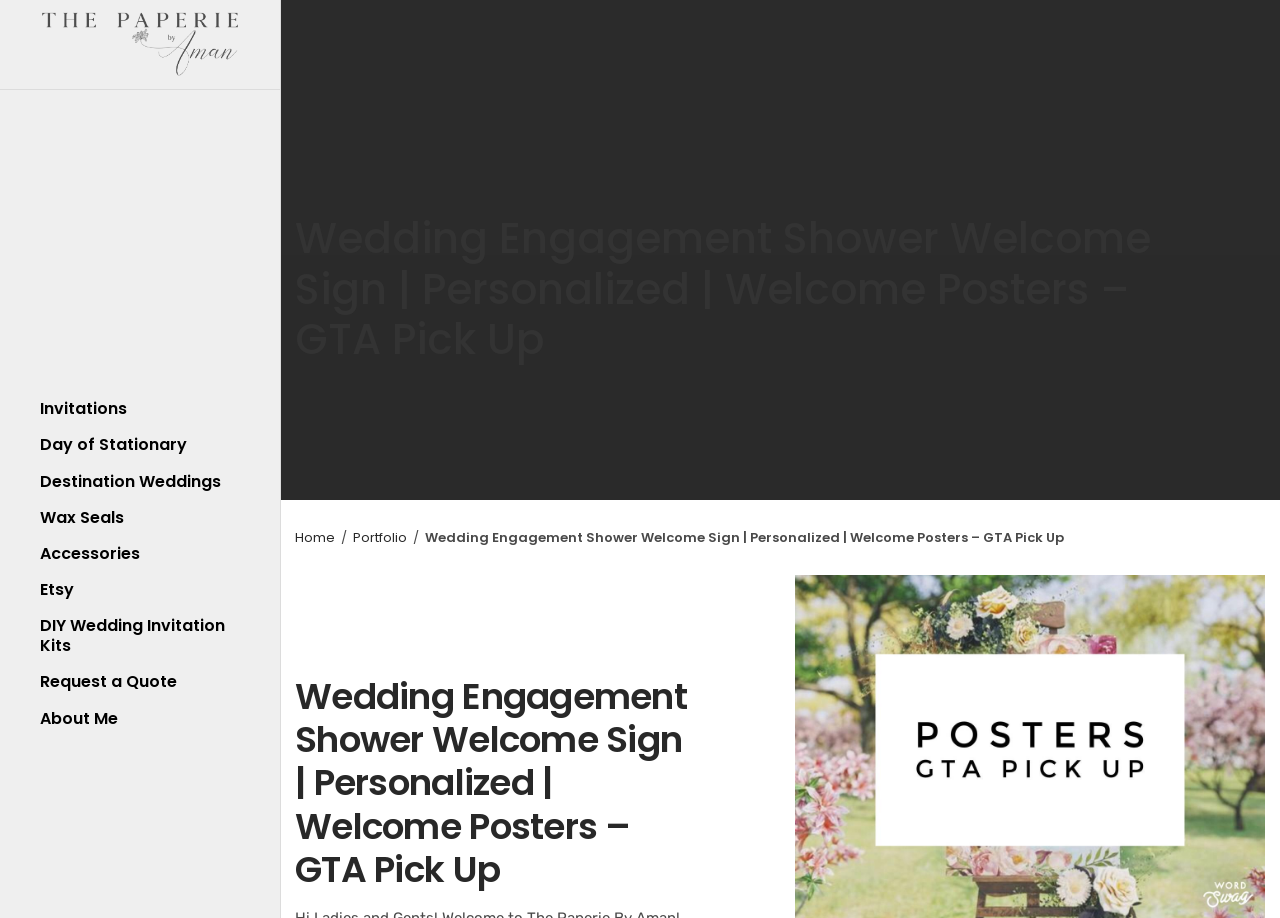Using the webpage screenshot, locate the HTML element that fits the following description and provide its bounding box: "DIY Wedding Invitation Kits".

[0.0, 0.661, 0.219, 0.723]